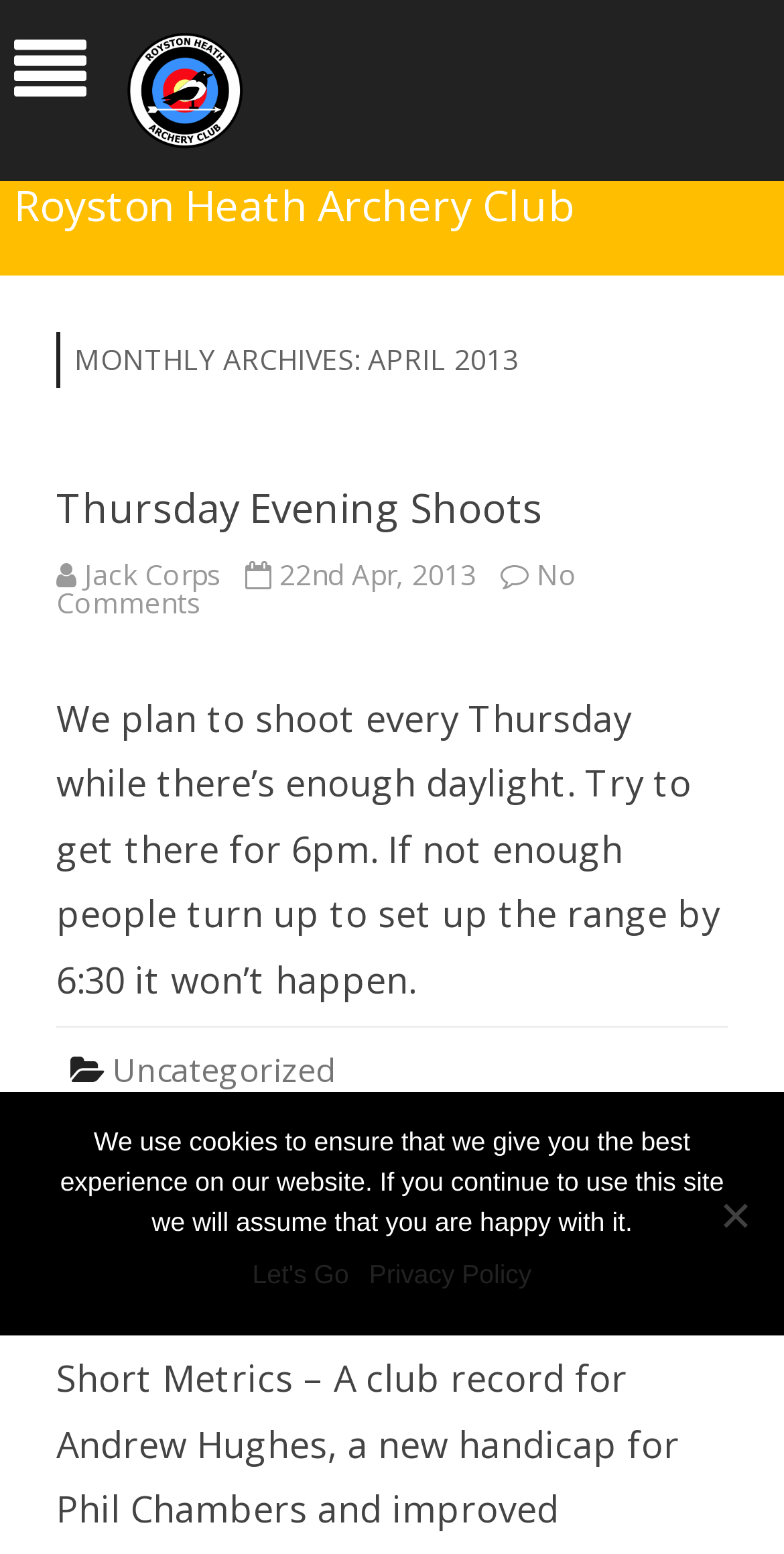Respond with a single word or phrase to the following question: How many articles are on this webpage?

2